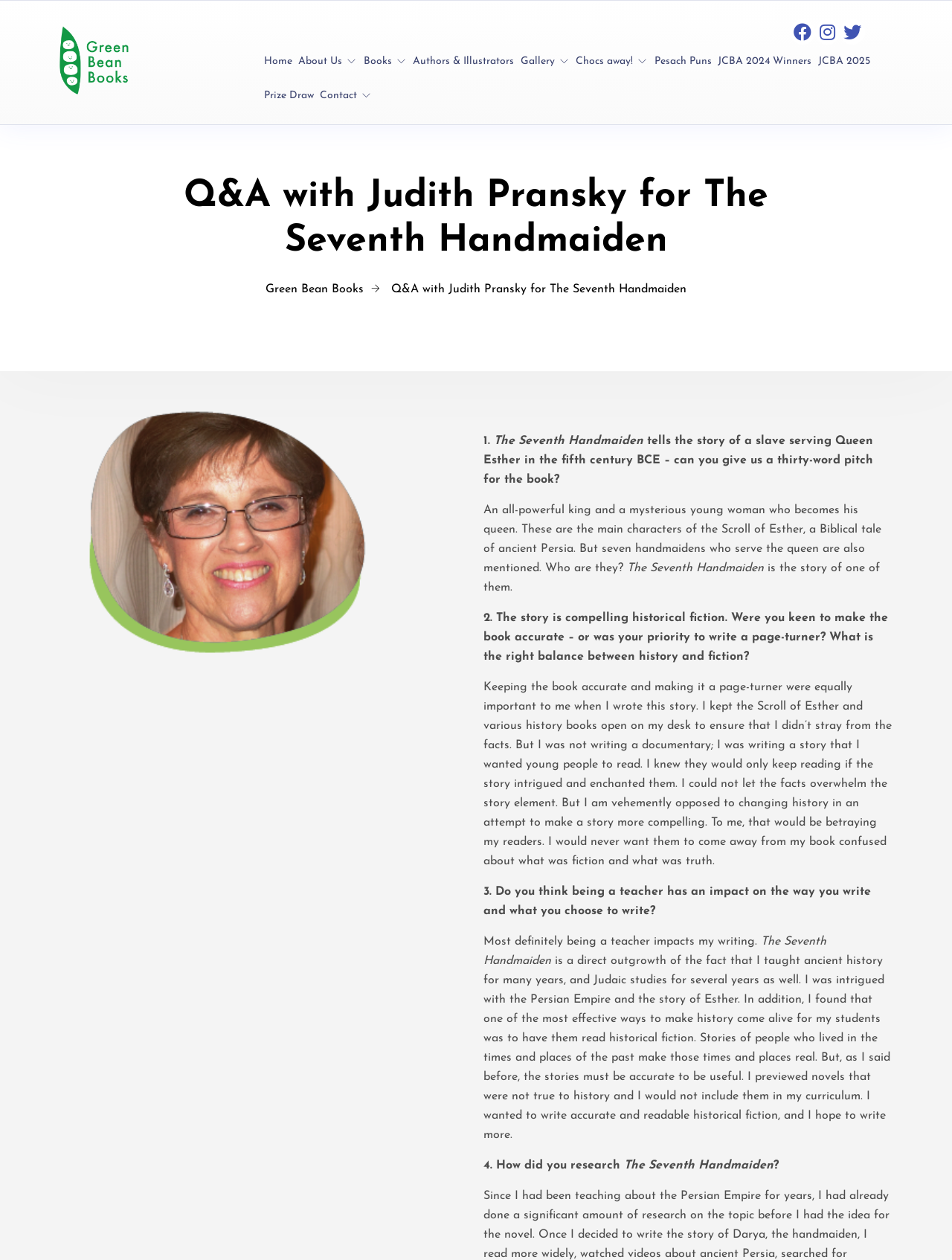Determine the bounding box coordinates of the clickable element to achieve the following action: 'Click on the Facebook link'. Provide the coordinates as four float values between 0 and 1, formatted as [left, top, right, bottom].

[0.83, 0.015, 0.856, 0.035]